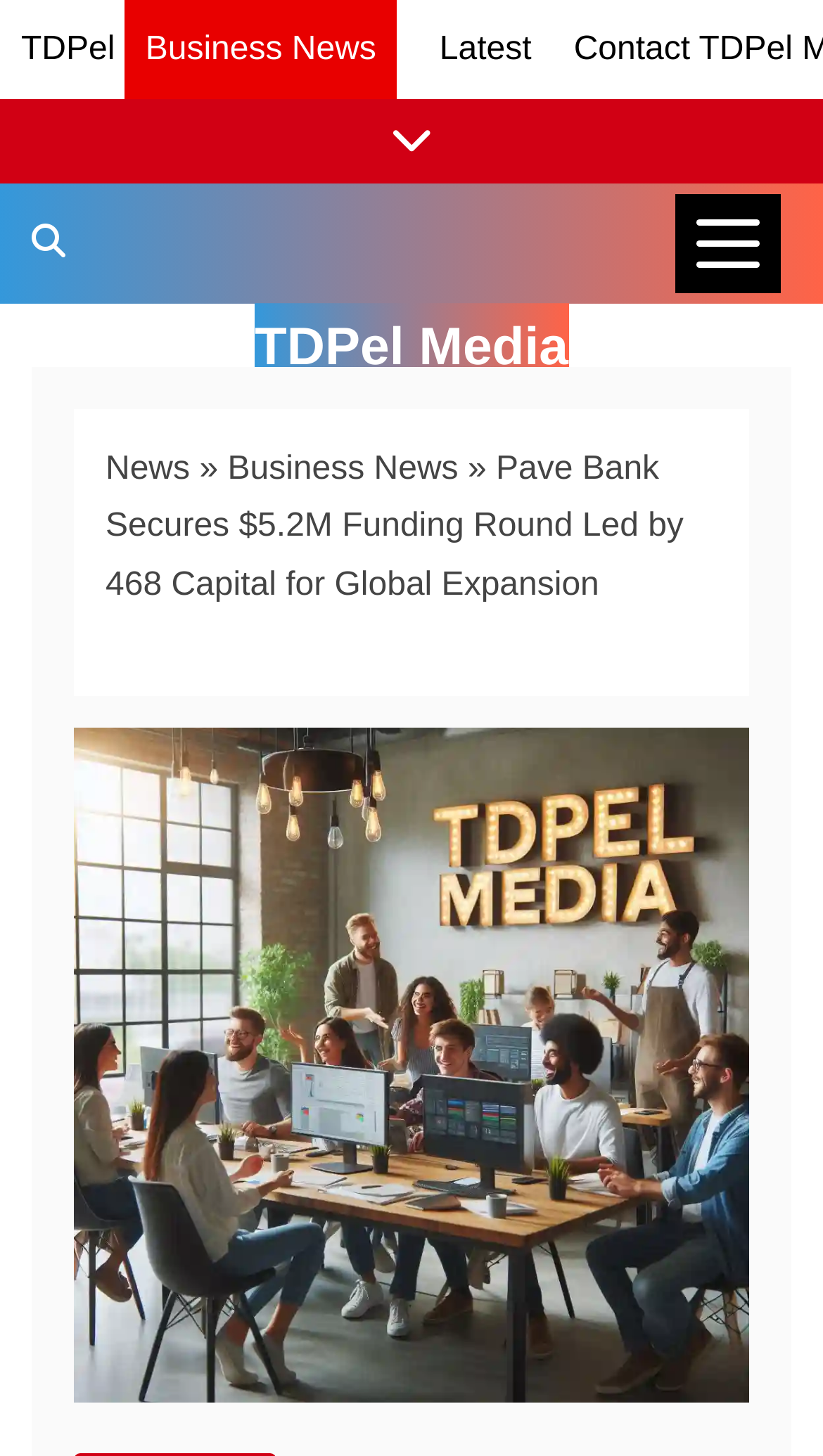Provide a short answer using a single word or phrase for the following question: 
What is the search function for on the webpage?

TDPel Media